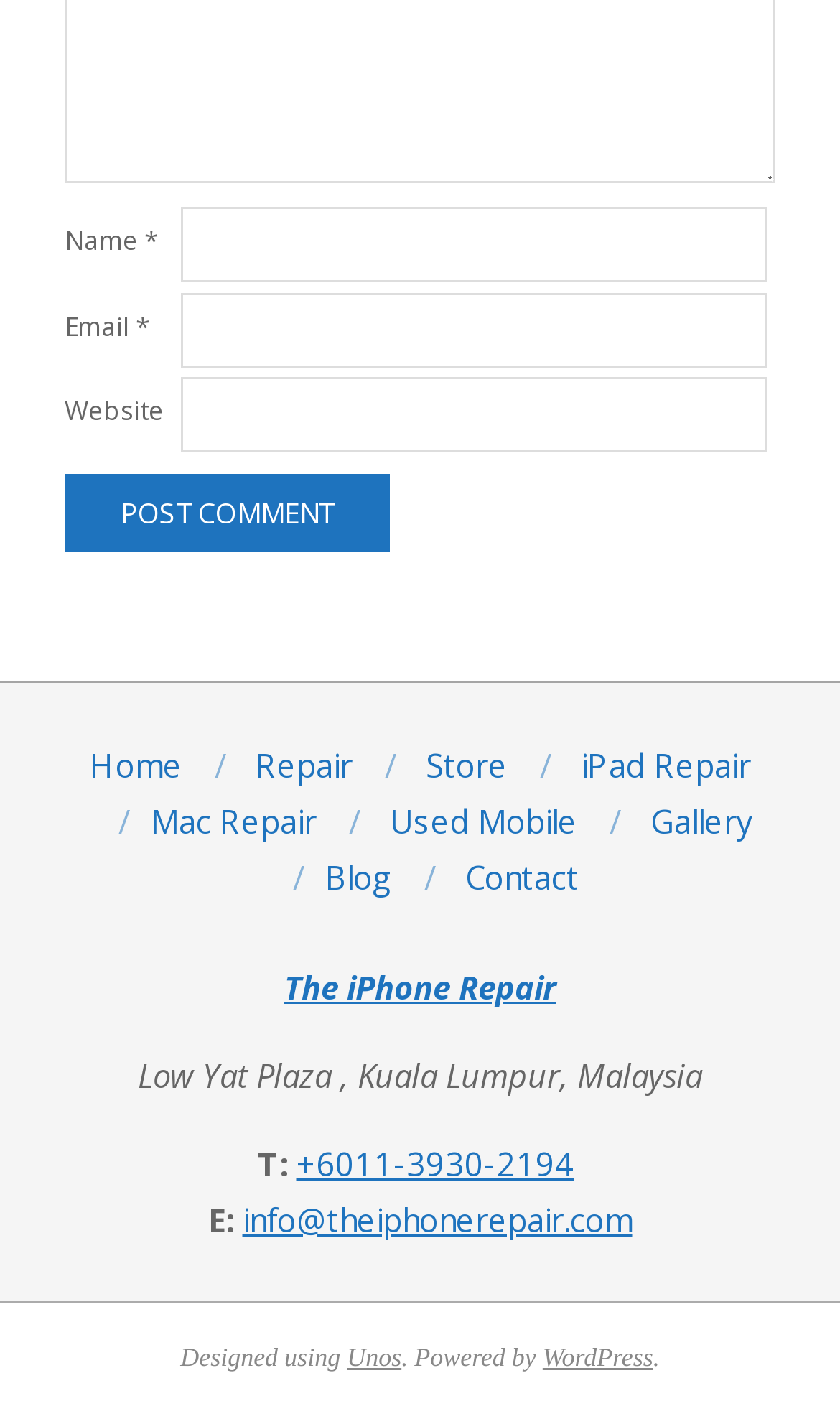Pinpoint the bounding box coordinates of the clickable element needed to complete the instruction: "Visit the Home page". The coordinates should be provided as four float numbers between 0 and 1: [left, top, right, bottom].

[0.106, 0.521, 0.217, 0.552]